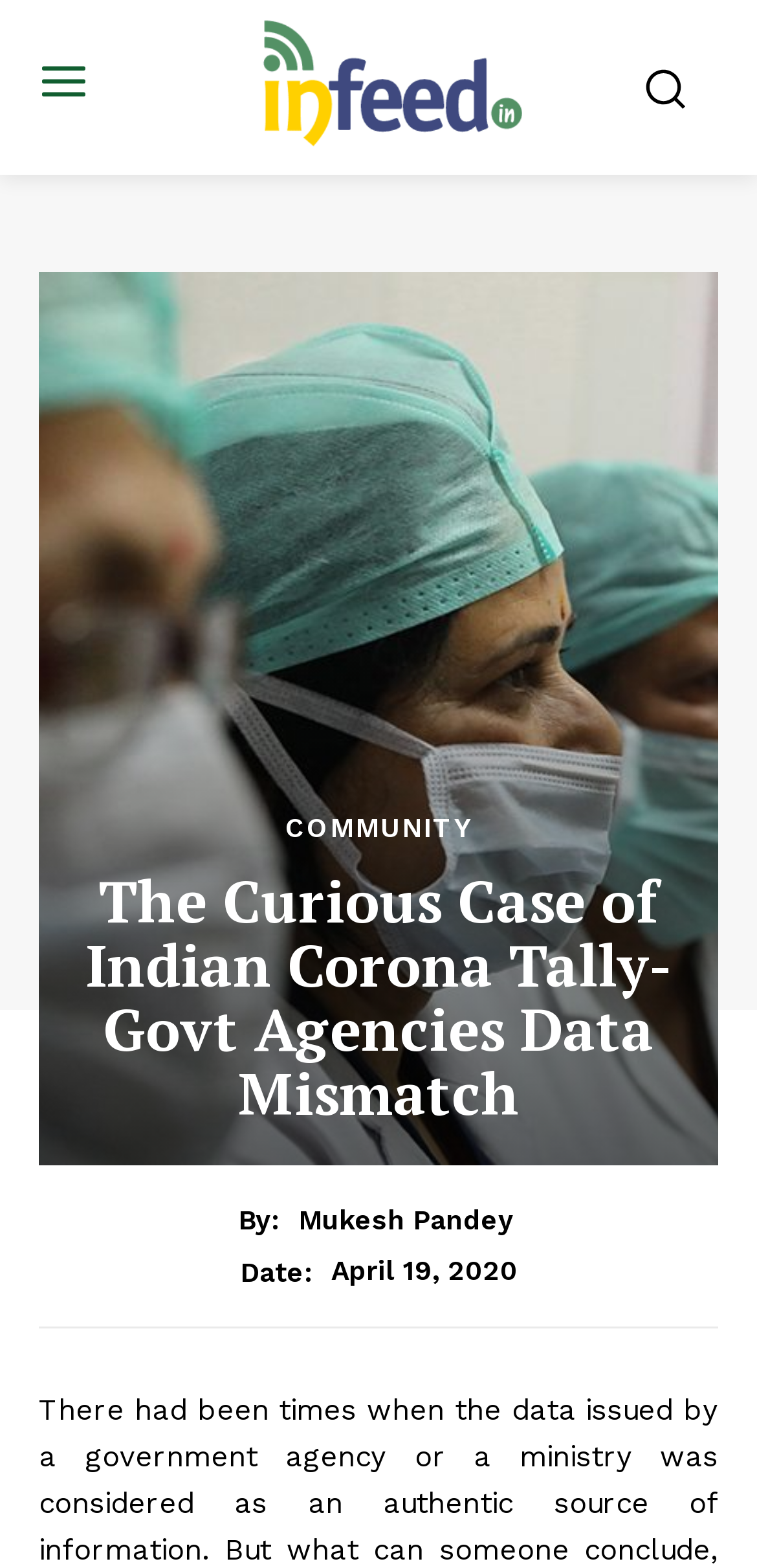Please look at the image and answer the question with a detailed explanation: When was this article published?

The publication date can be found next to the 'Date:' label, which is located below the main heading of the webpage. The date is specified as 'April 19, 2020'.